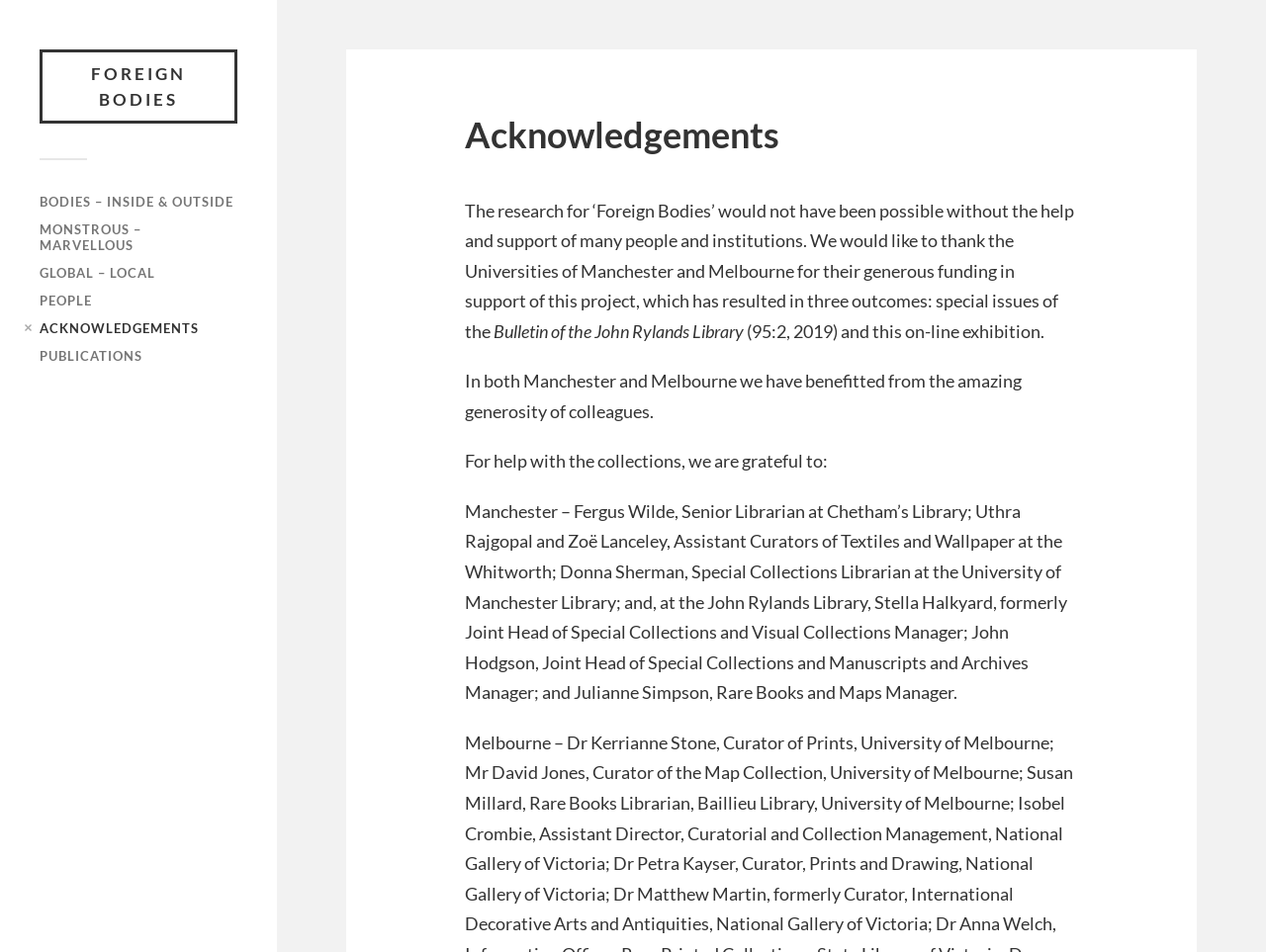Please examine the image and provide a detailed answer to the question: What is the research project about?

Based on the webpage content, the research project is about 'Foreign Bodies', which is mentioned in the links and the static text. The project seems to be related to the Universities of Manchester and Melbourne, and has resulted in special issues of the Bulletin of the John Rylands Library and an online exhibition.